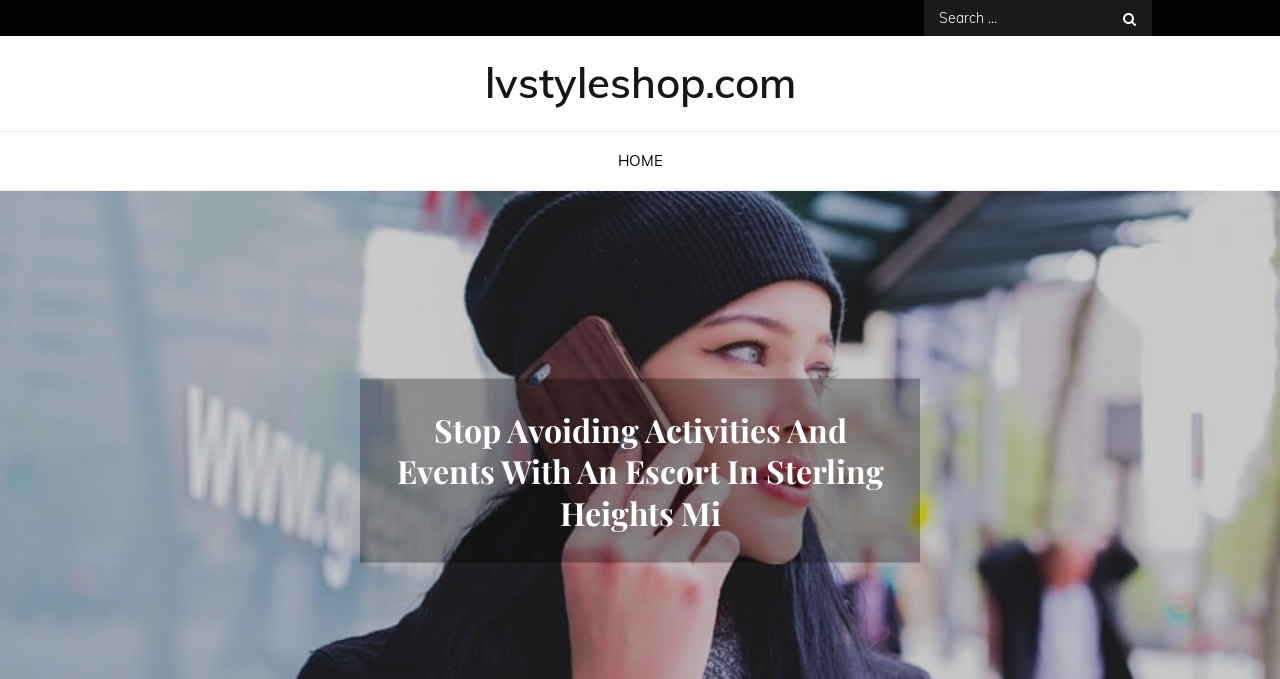What is the primary navigation menu?
Answer briefly with a single word or phrase based on the image.

Primary Menu